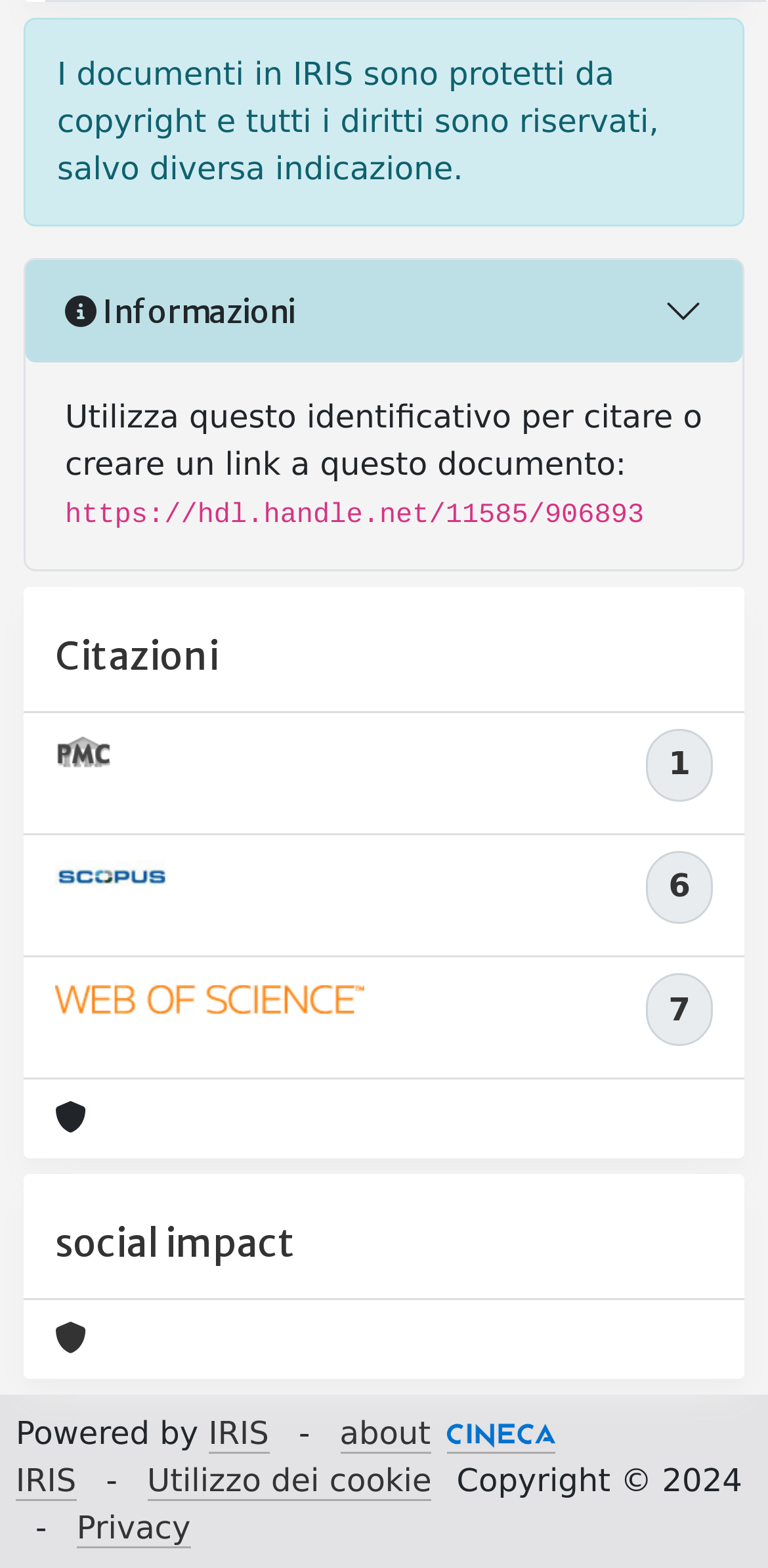Locate the bounding box coordinates of the area you need to click to fulfill this instruction: 'Go to Staff Interface'. The coordinates must be in the form of four float numbers ranging from 0 to 1: [left, top, right, bottom].

None